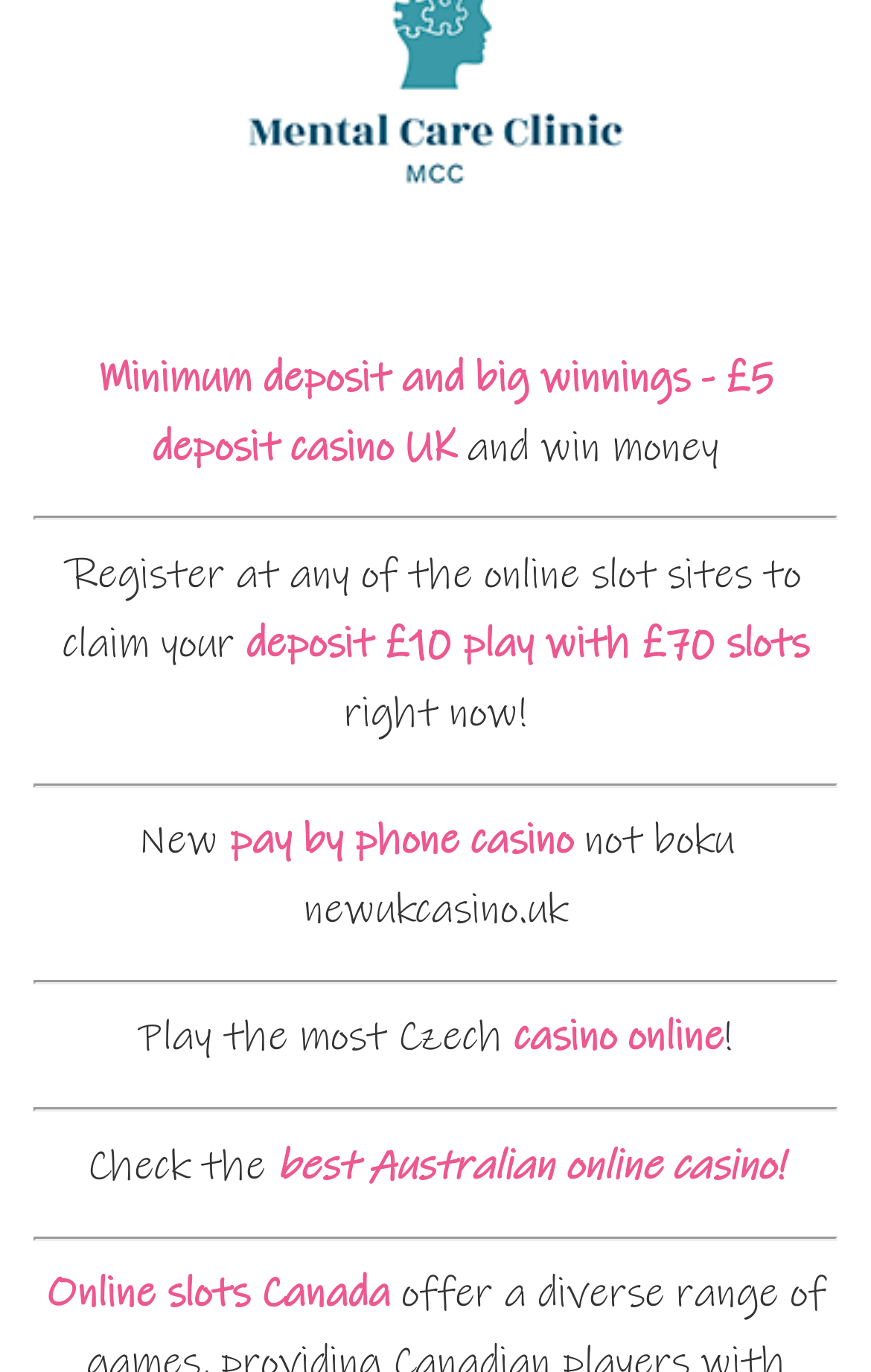Identify the bounding box for the element characterized by the following description: "pay by phone casino".

[0.263, 0.594, 0.658, 0.631]